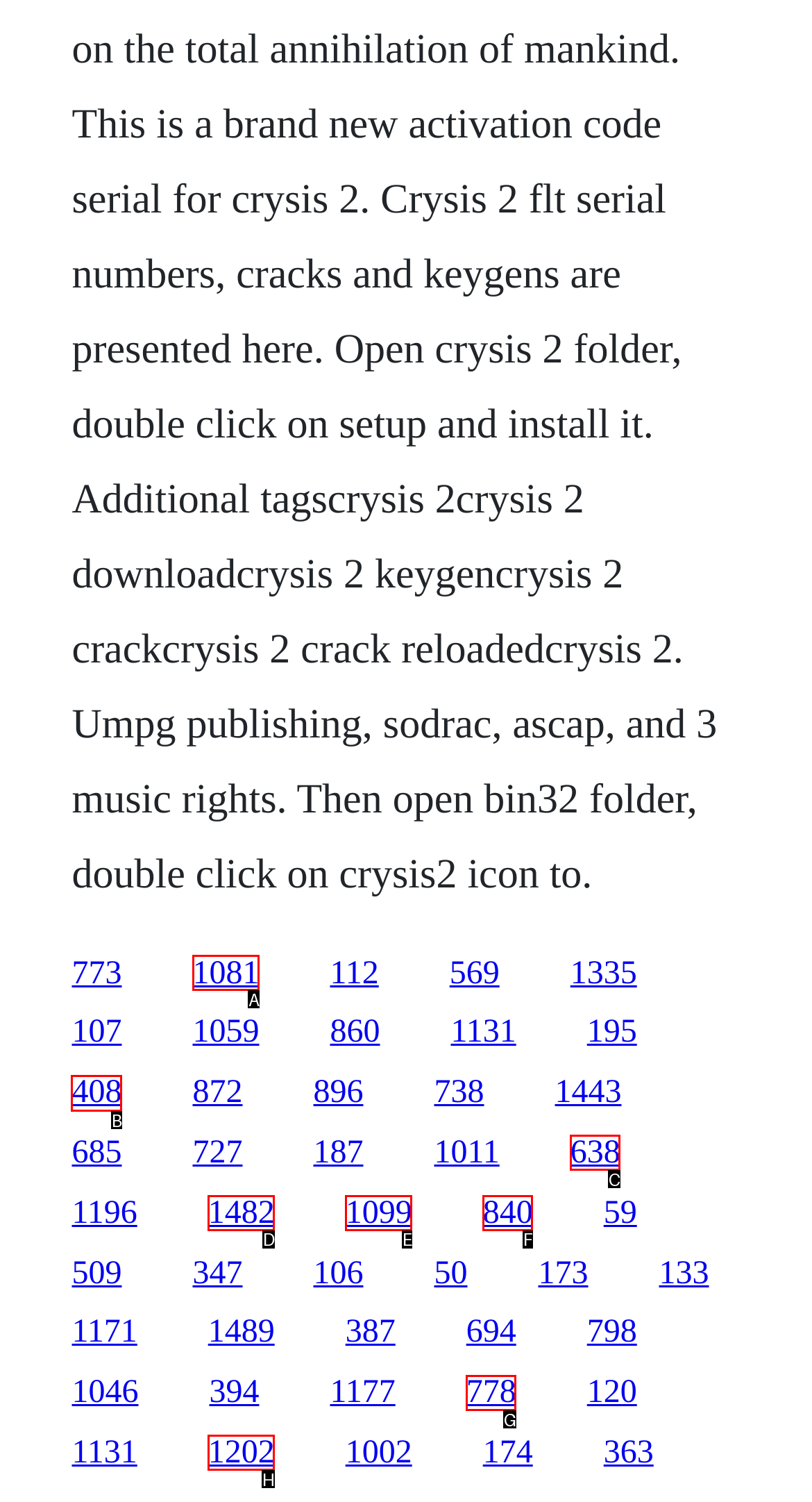Indicate which red-bounded element should be clicked to perform the task: follow the tenth link Answer with the letter of the correct option.

B